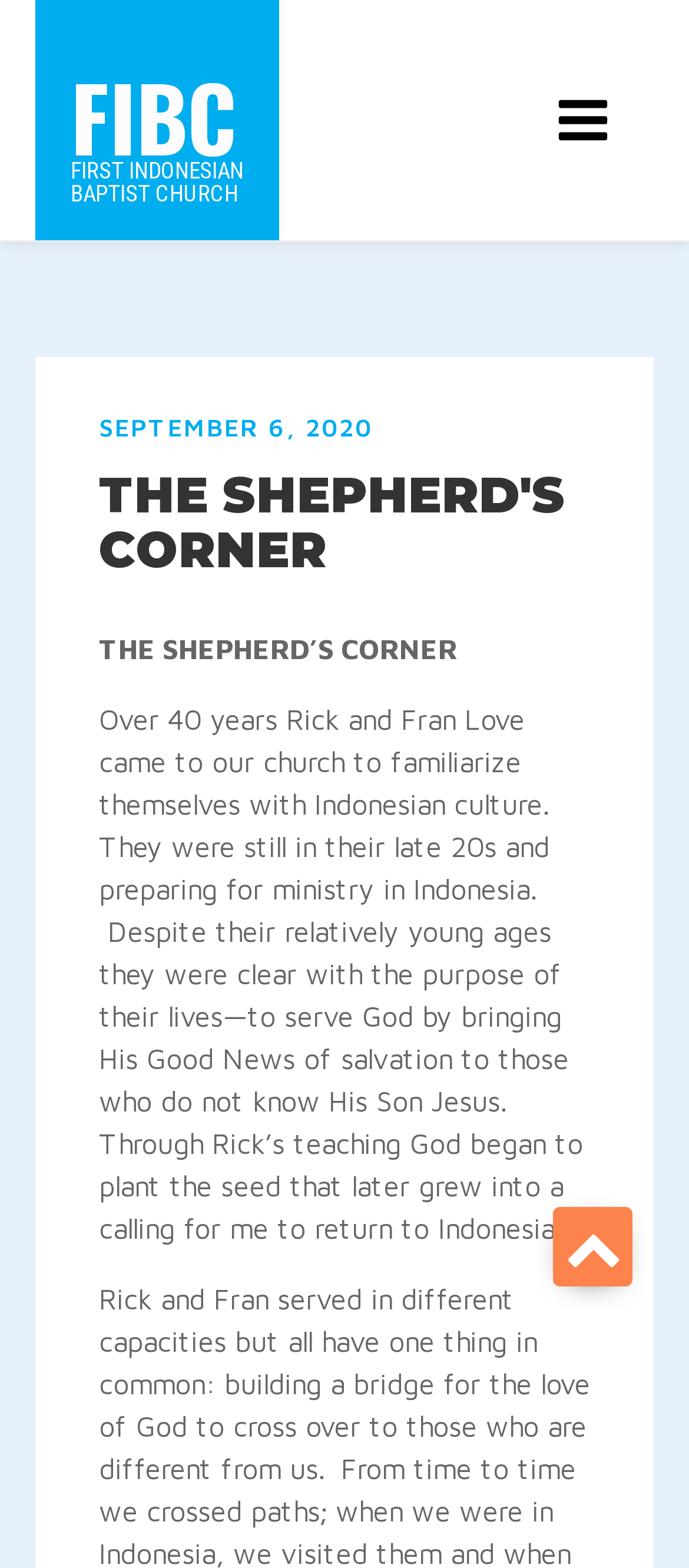Offer a detailed account of what is visible on the webpage.

The webpage appears to be a blog post or article from the First Indonesian Baptist Church, specifically from a section called "The Shepherd's Corner" dated September 6, 2020. 

At the top left of the page, there is a link to the church's homepage, labeled "FIBC FIRST INDONESIAN BAPTIST CHURCH". Below this link, there is a heading with the abbreviated church name "FIBC". 

To the right of the church link, there is an SVG icon, which appears to be a set of bars. 

Moving down the page, there is a heading that reads "THE SHEPHERD'S CORNER" in a larger font size, followed by a subheading with the same text in a smaller font size. 

Below these headings, there is a paragraph of text that describes how Rick and Fran Love came to the church to learn about Indonesian culture and prepare for ministry in Indonesia. The text also mentions how God began to plant a seed in the author's heart to return to Indonesia.

At the bottom right of the page, there is a link with an upward-pointing chevron icon, which may be used to navigate to the top of the page or to a previous section.